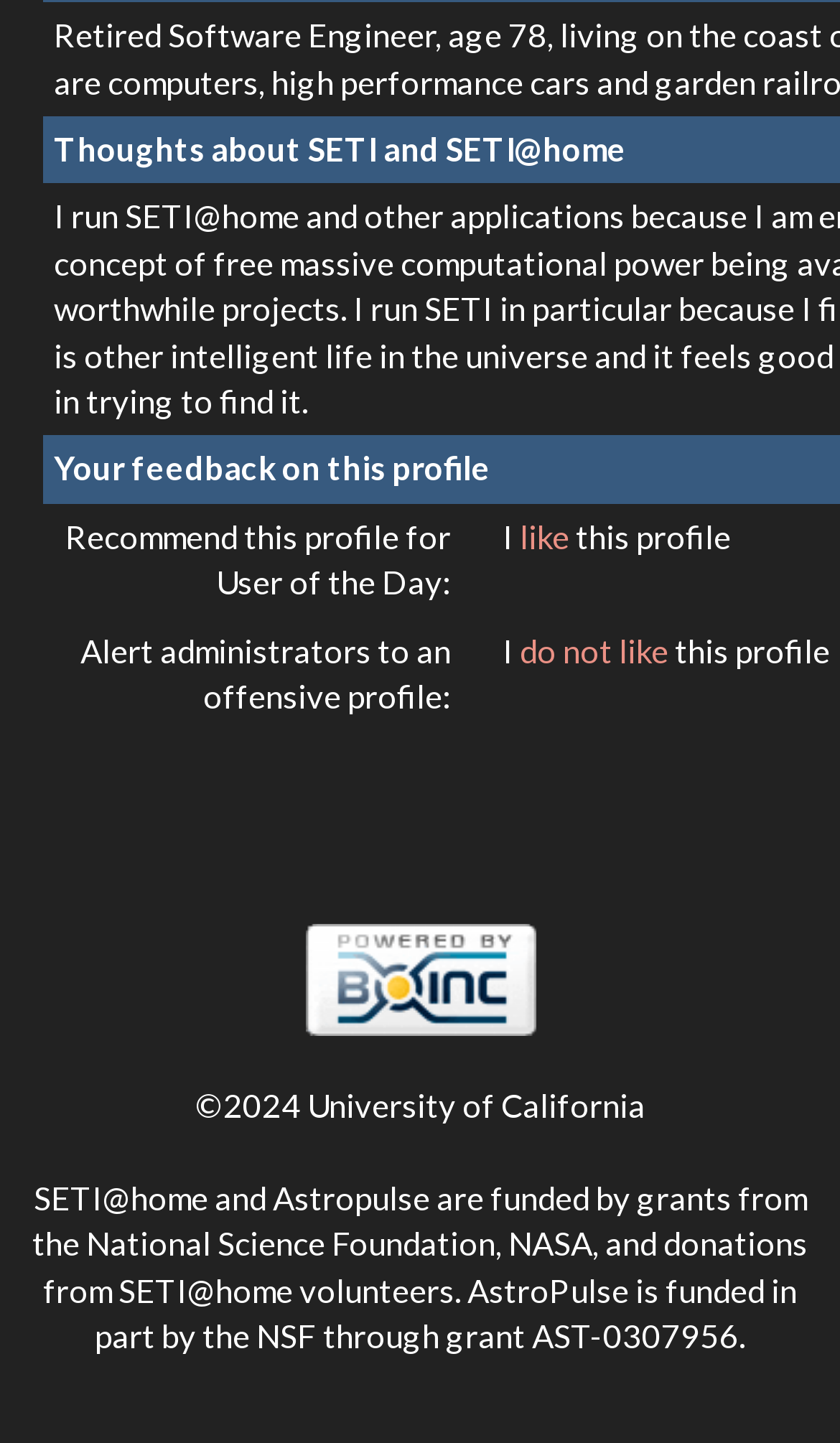What is the purpose of the 'like' link?
Please use the image to provide a one-word or short phrase answer.

Recommend a profile